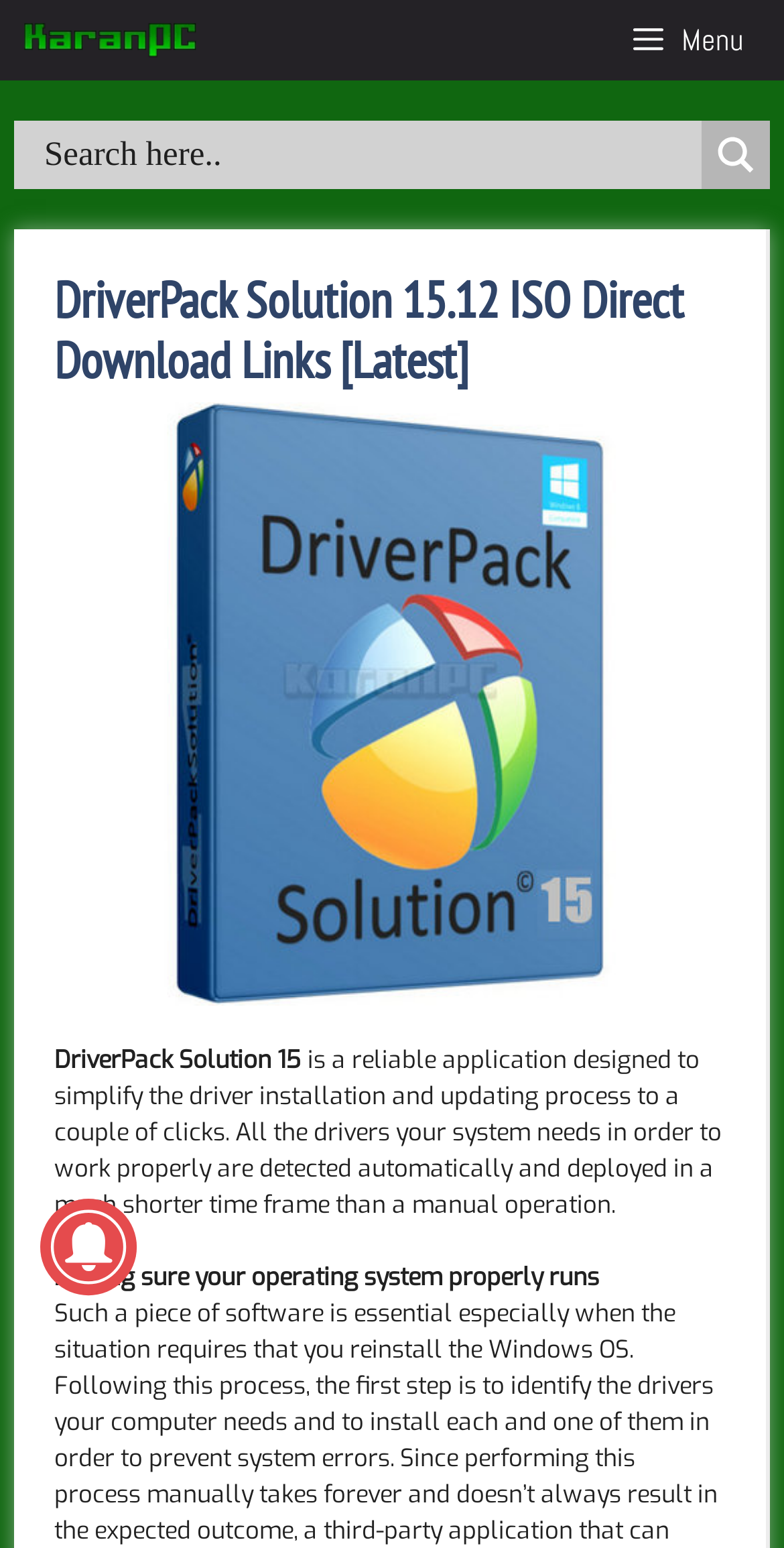Please determine the primary heading and provide its text.

DriverPack Solution 15.12 ISO Direct Download Links [Latest]